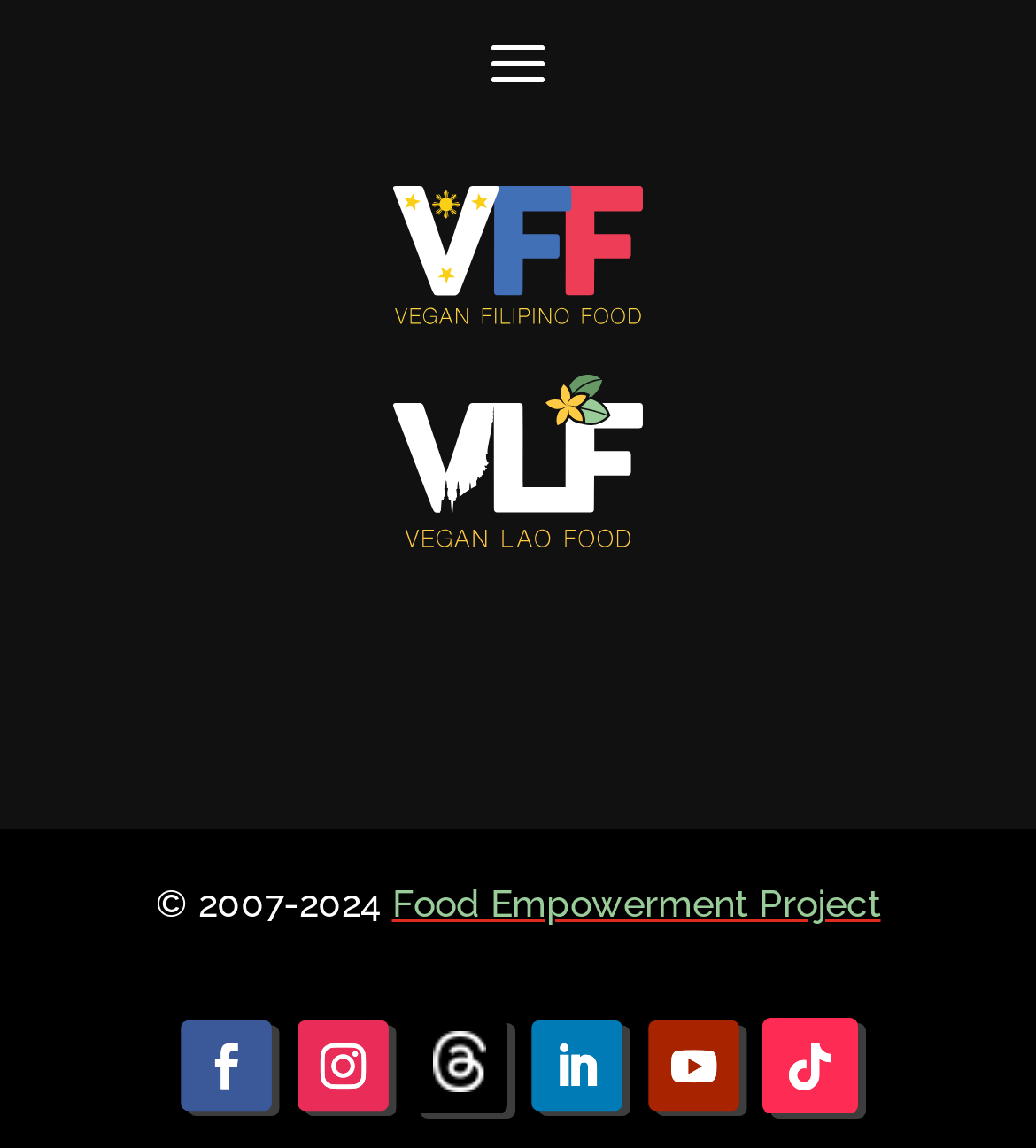How many links are there in total?
Answer briefly with a single word or phrase based on the image.

7